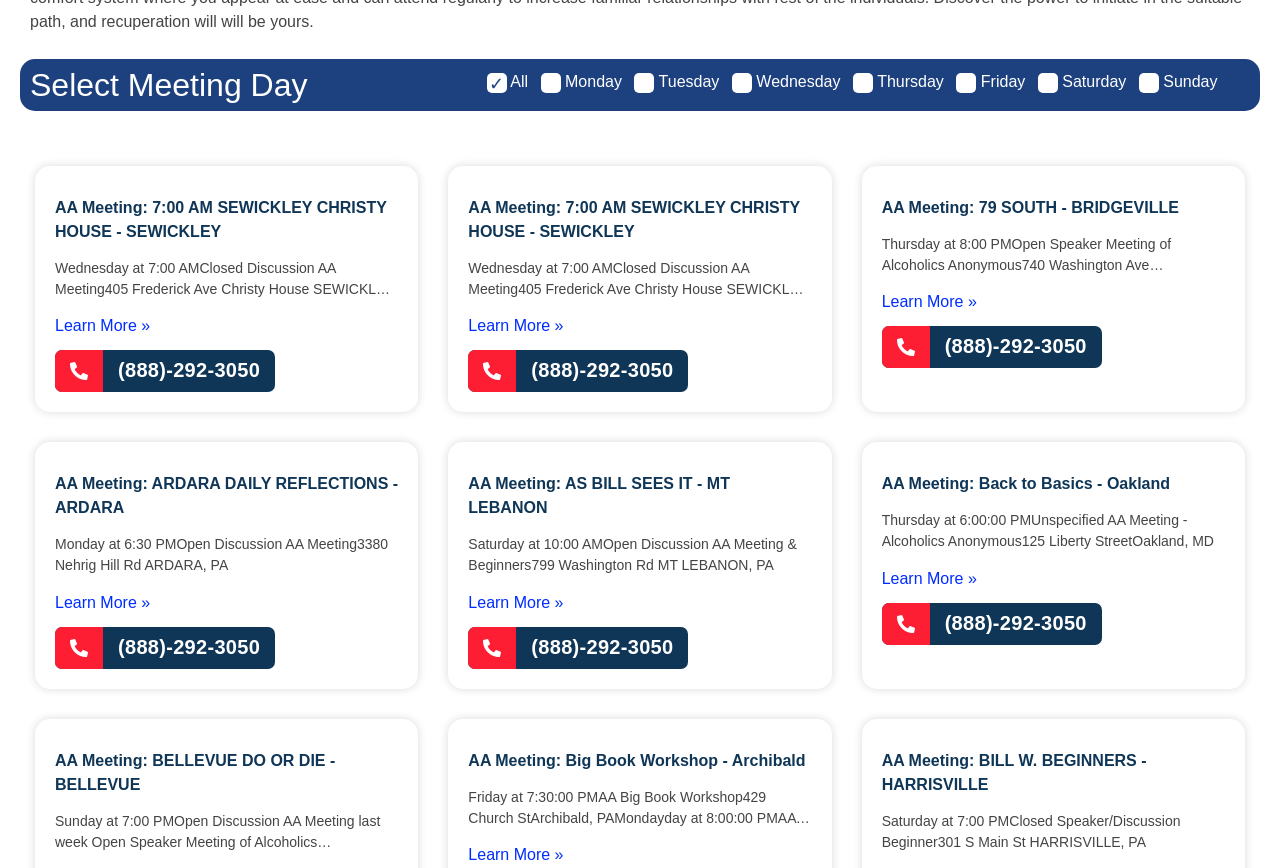Give a one-word or short-phrase answer to the following question: 
What is the meeting day and time of AA Meeting: 7:00 AM SEWICKLEY CHRISTY HOUSE - SEWICKLEY?

Wednesday at 7:00 AM